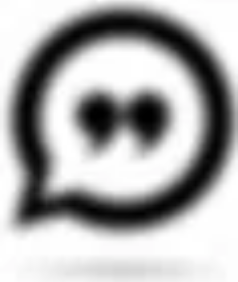Thoroughly describe the content and context of the image.

The image features a stylized quotation mark within a speech bubble design, symbolizing testimonials or feedback. This graphic element is often used to represent voices of clients or customers sharing their experiences. It aligns with the theme of gathering insights or endorsements, reflecting the positive impact of services provided by The Metiss Group. The overall aesthetic emphasizes communication and the importance of client testimonials in building credibility and trust for businesses.